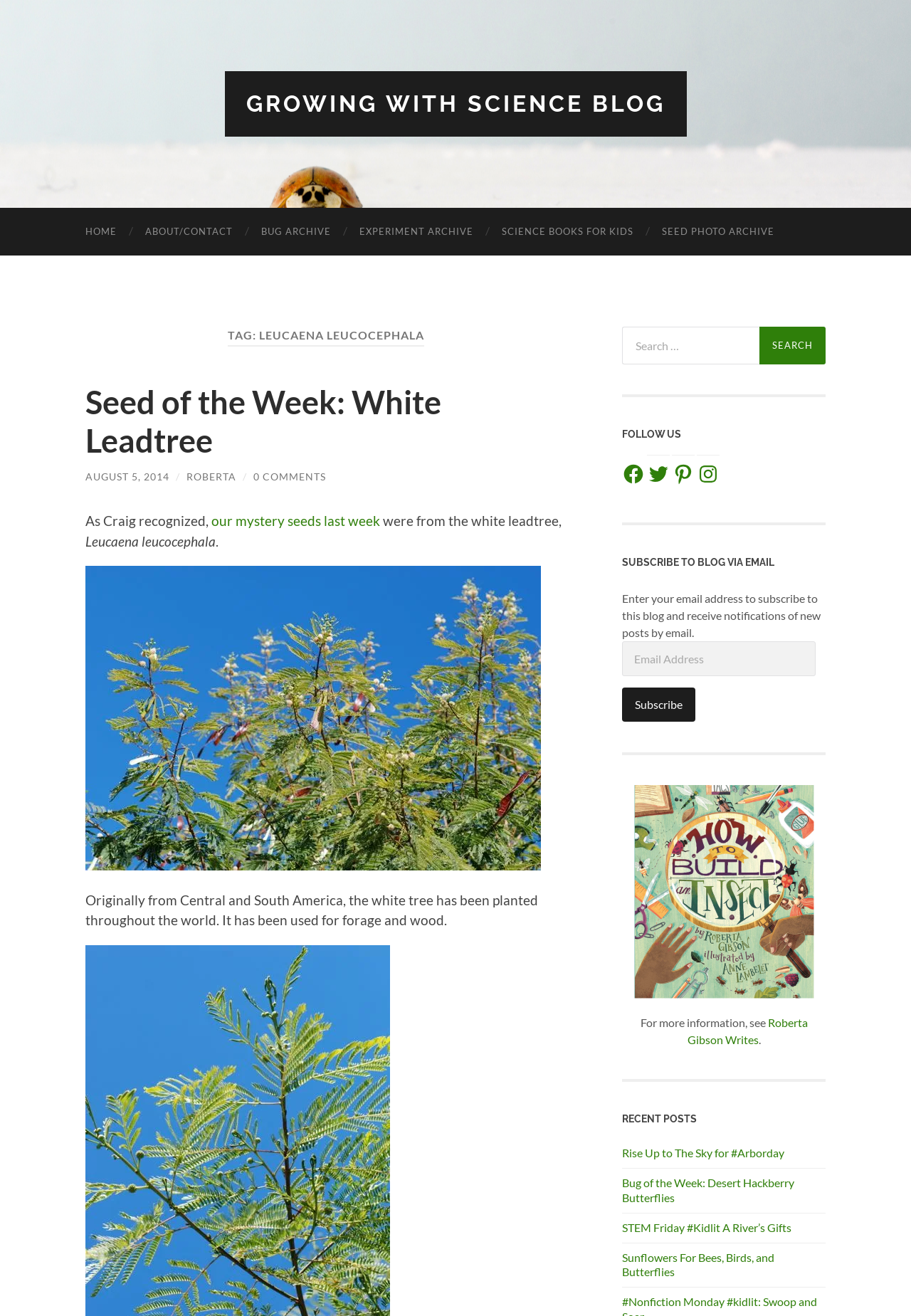Please provide a comprehensive answer to the question below using the information from the image: What is the name of the seed featured in this post?

The question can be answered by looking at the heading 'Seed of the Week: White Leadtree' and the text 'were from the white leadtree,' which indicates that the seed being discussed is the White Leadtree.